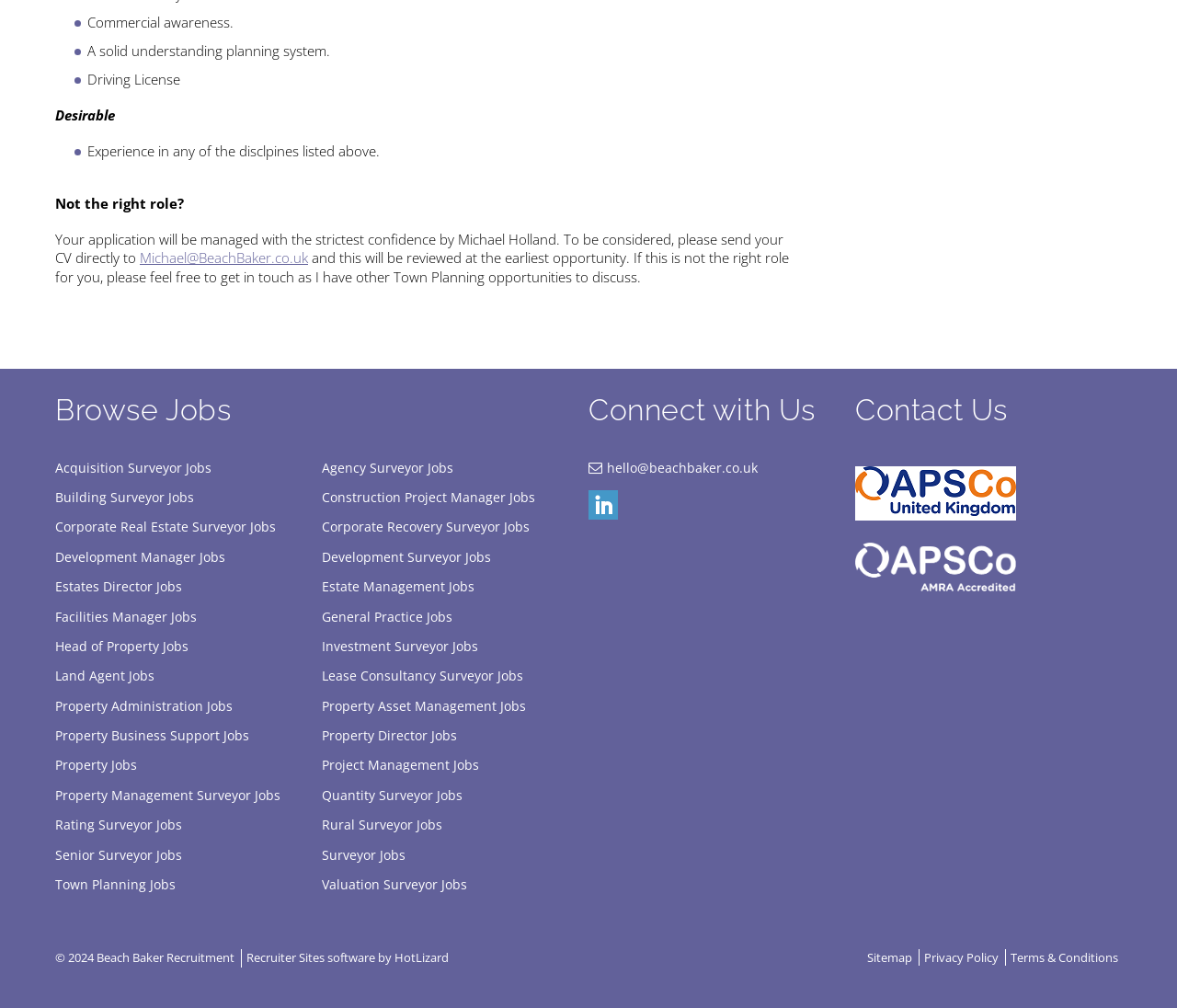Locate the bounding box coordinates of the segment that needs to be clicked to meet this instruction: "Follow us on LinkedIn".

[0.5, 0.486, 0.525, 0.515]